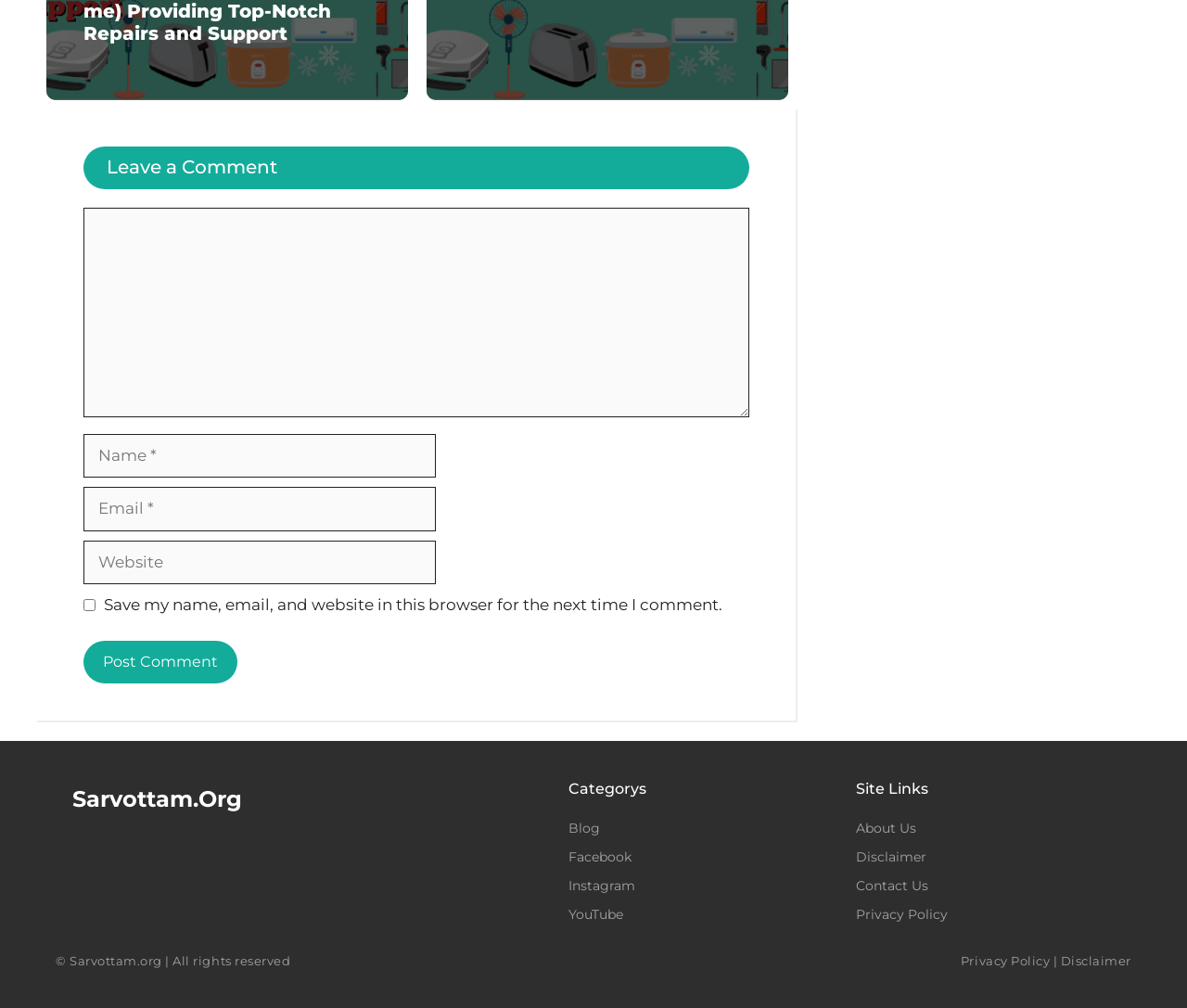Please locate the clickable area by providing the bounding box coordinates to follow this instruction: "Learn about the Philosophy".

None